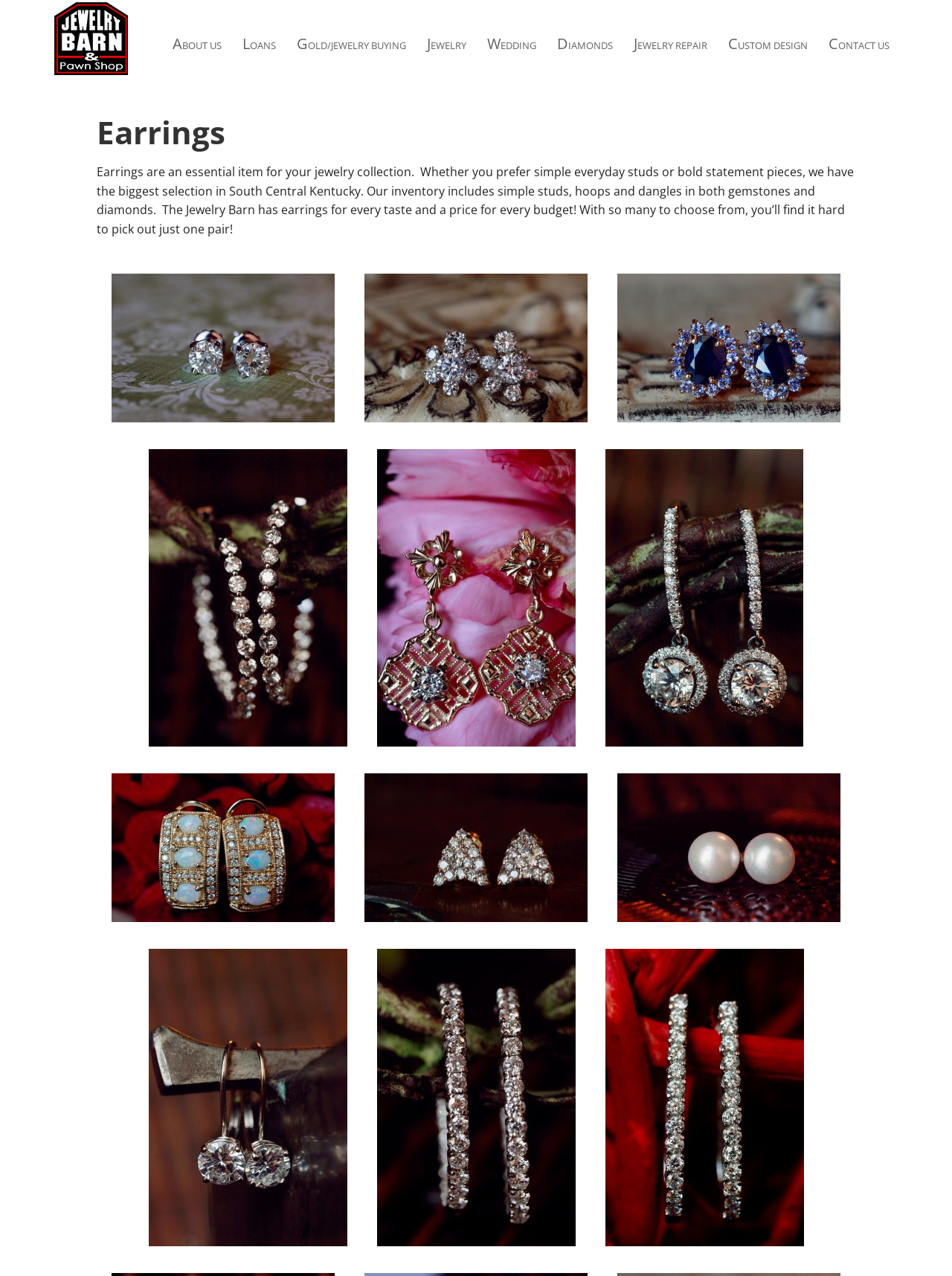Identify the bounding box for the element characterized by the following description: "Jewelry Barn and Pawn Shop".

[0.057, 0.002, 0.136, 0.06]